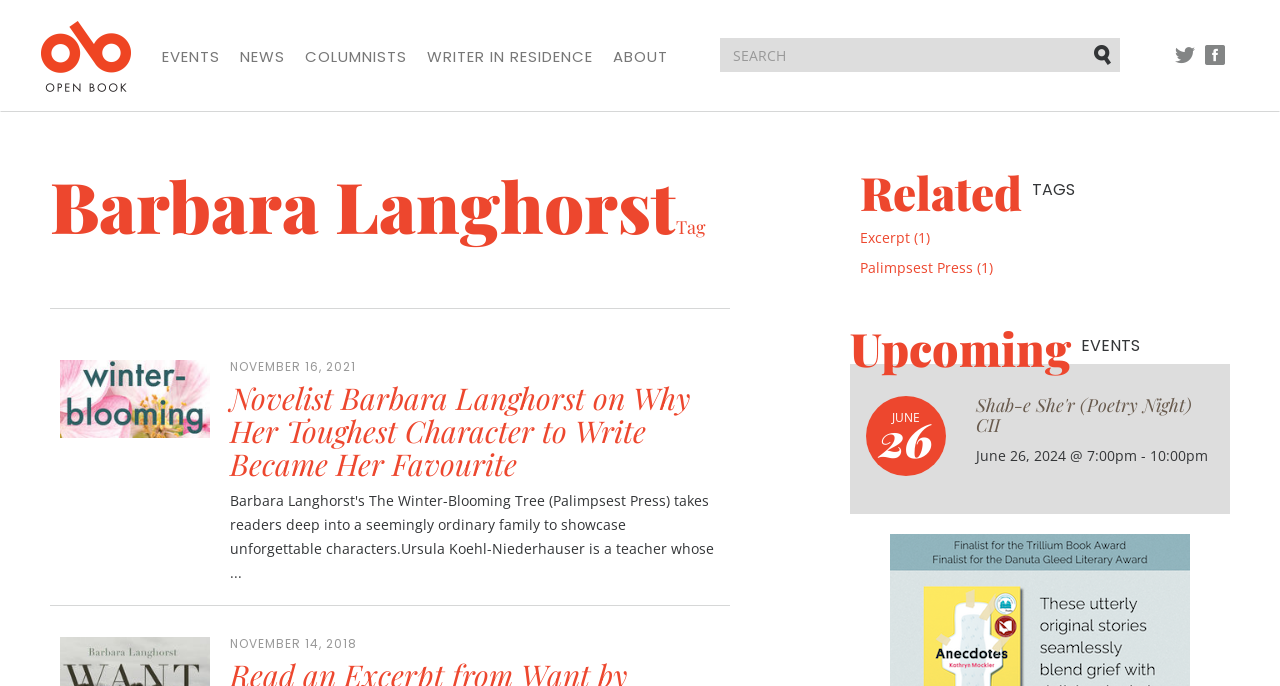Find the bounding box coordinates of the clickable area required to complete the following action: "Follow on TWITTER".

[0.918, 0.066, 0.934, 0.095]